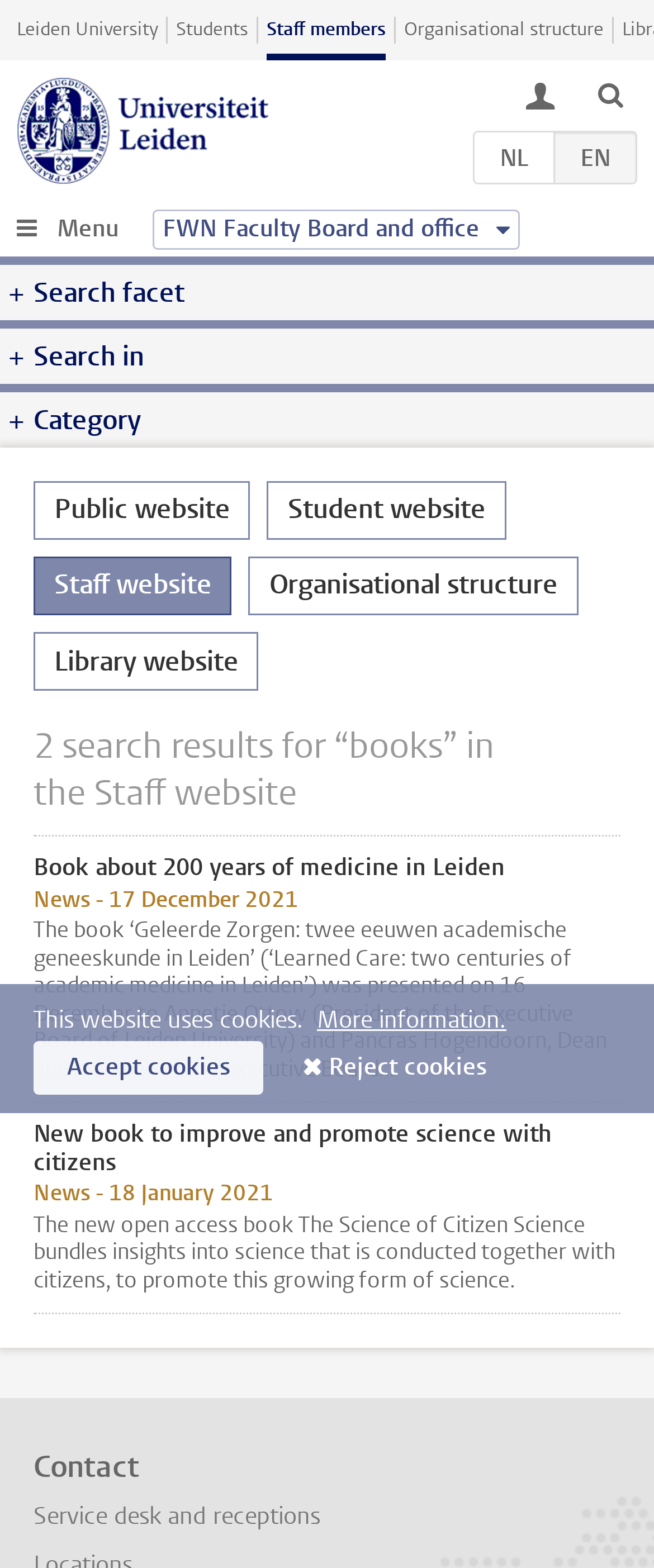Locate the coordinates of the bounding box for the clickable region that fulfills this instruction: "Go to Leiden University homepage".

[0.026, 0.011, 0.241, 0.028]